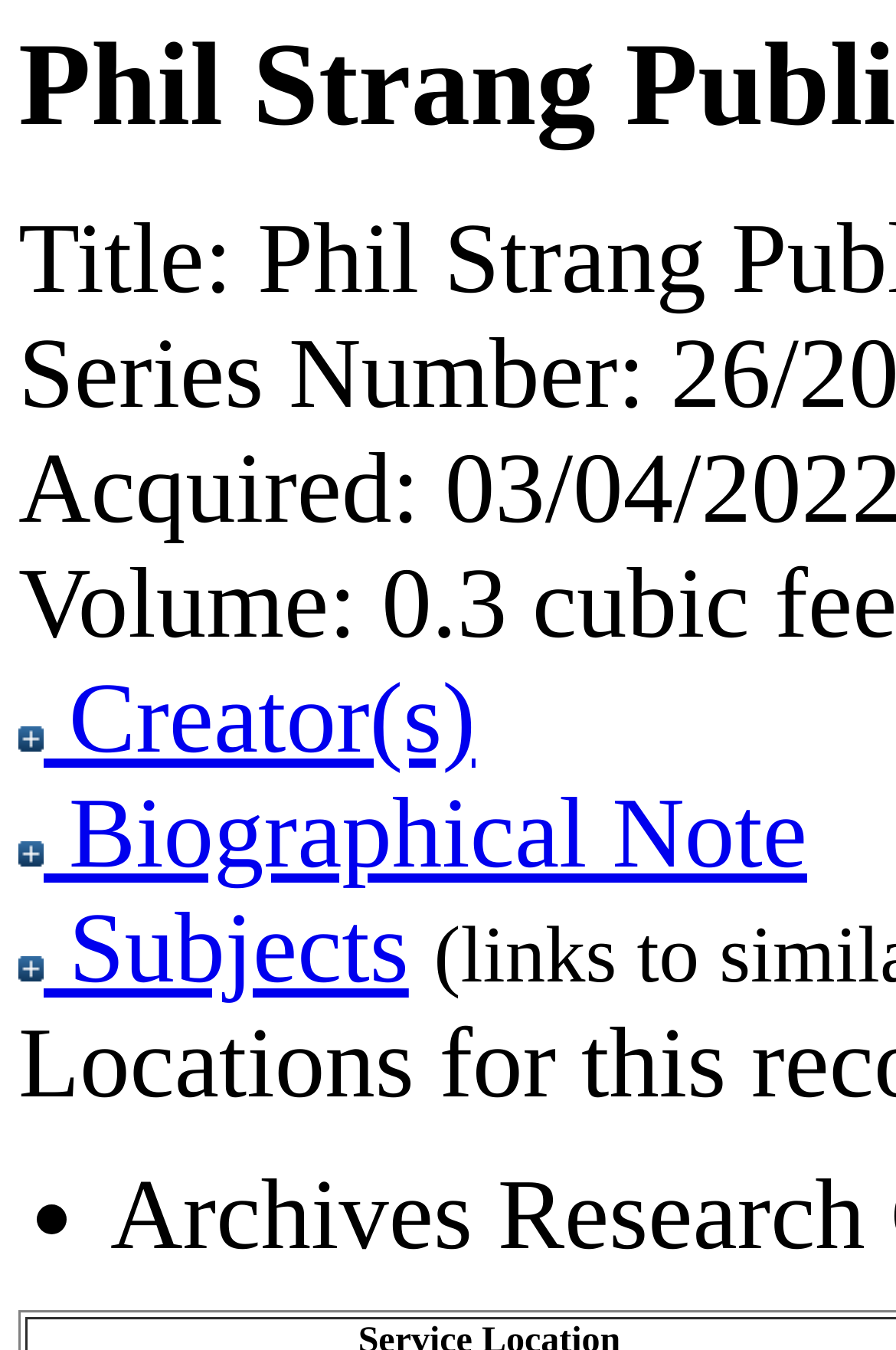Extract the bounding box of the UI element described as: "Creator(s)".

[0.021, 0.493, 0.531, 0.575]